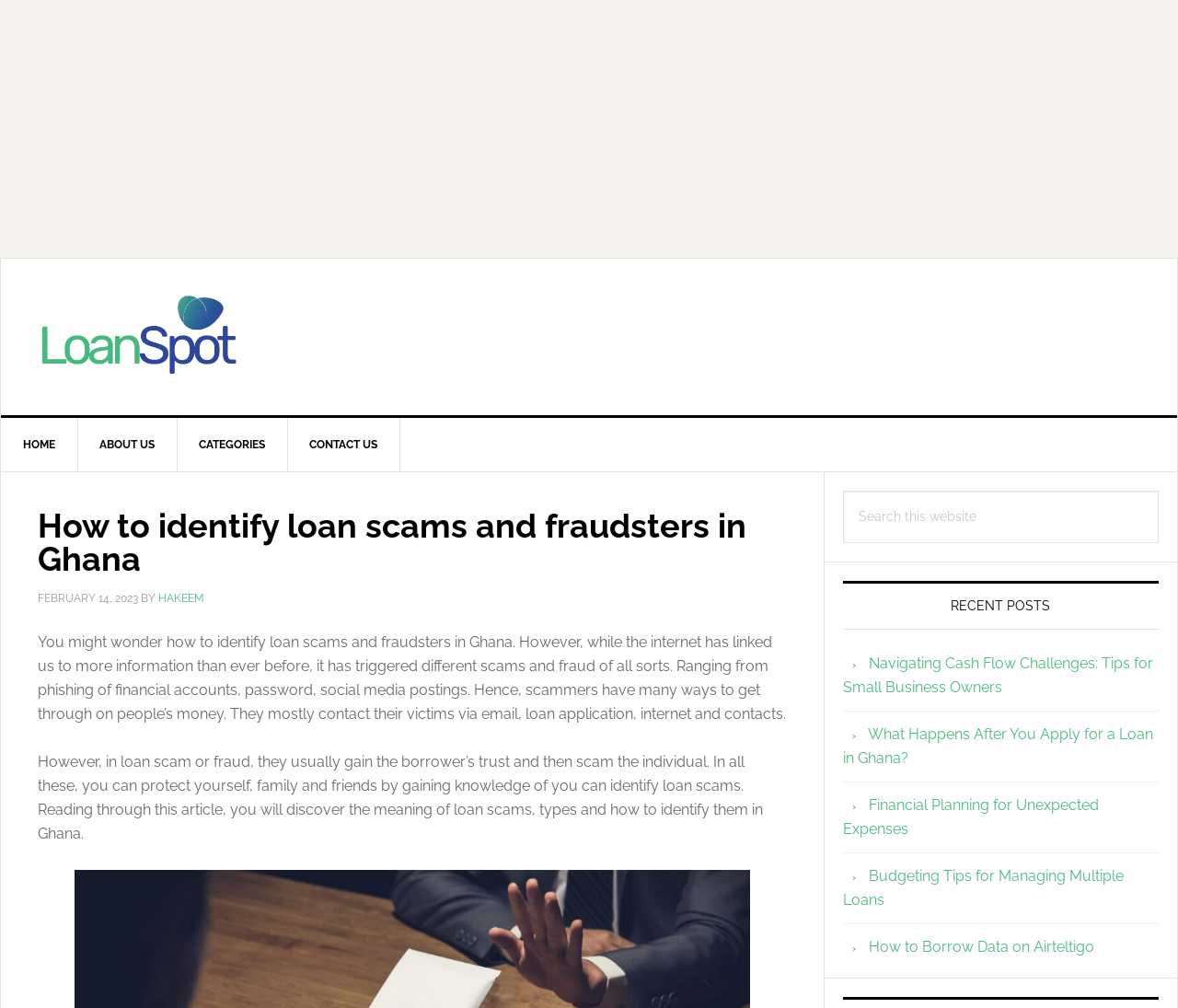Ascertain the bounding box coordinates for the UI element detailed here: "aria-label="Advertisement" name="aswift_1" title="Advertisement"". The coordinates should be provided as [left, top, right, bottom] with each value being a float between 0 and 1.

[0.0, 0.0, 0.938, 0.256]